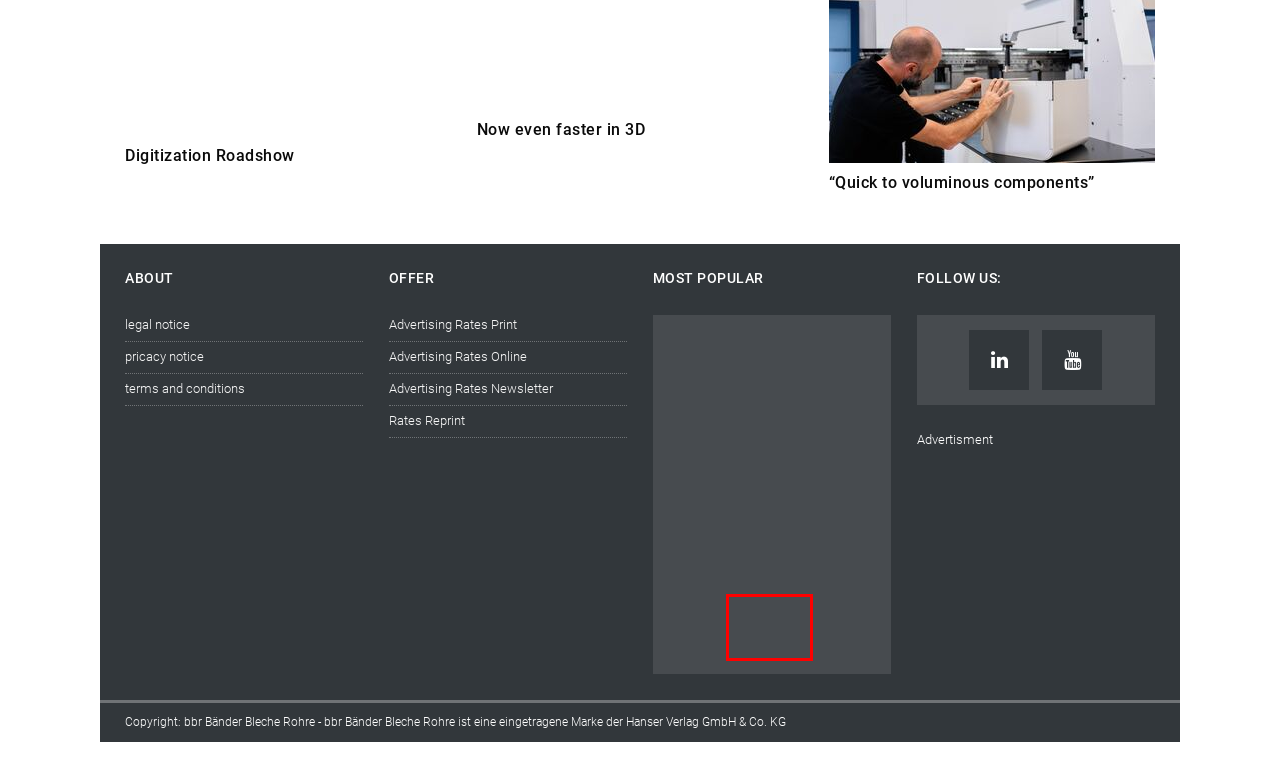You are given a screenshot of a webpage with a red rectangle bounding box around an element. Choose the best webpage description that matches the page after clicking the element in the bounding box. Here are the candidates:
A. Slim robot gets to work - bbr Bänder Bleche Rohre
B. Secondary copper smelter for Ames - bbr Bänder Bleche Rohre
C. Pass Stanztechnik - 25 years of precision in steel - bbr Bänder Bleche Rohre
D. Big changes - bbr Bänder Bleche Rohre
E. Automated grinding for excellent quality - bbr Bänder Bleche Rohre
F. StM - Profitable sustainability - bbr Bänder Bleche Rohre
G. General terms and conditions advertising customers - bbr Bänder Bleche Rohre
H. Would you like a full service? - bbr Bänder Bleche Rohre

D